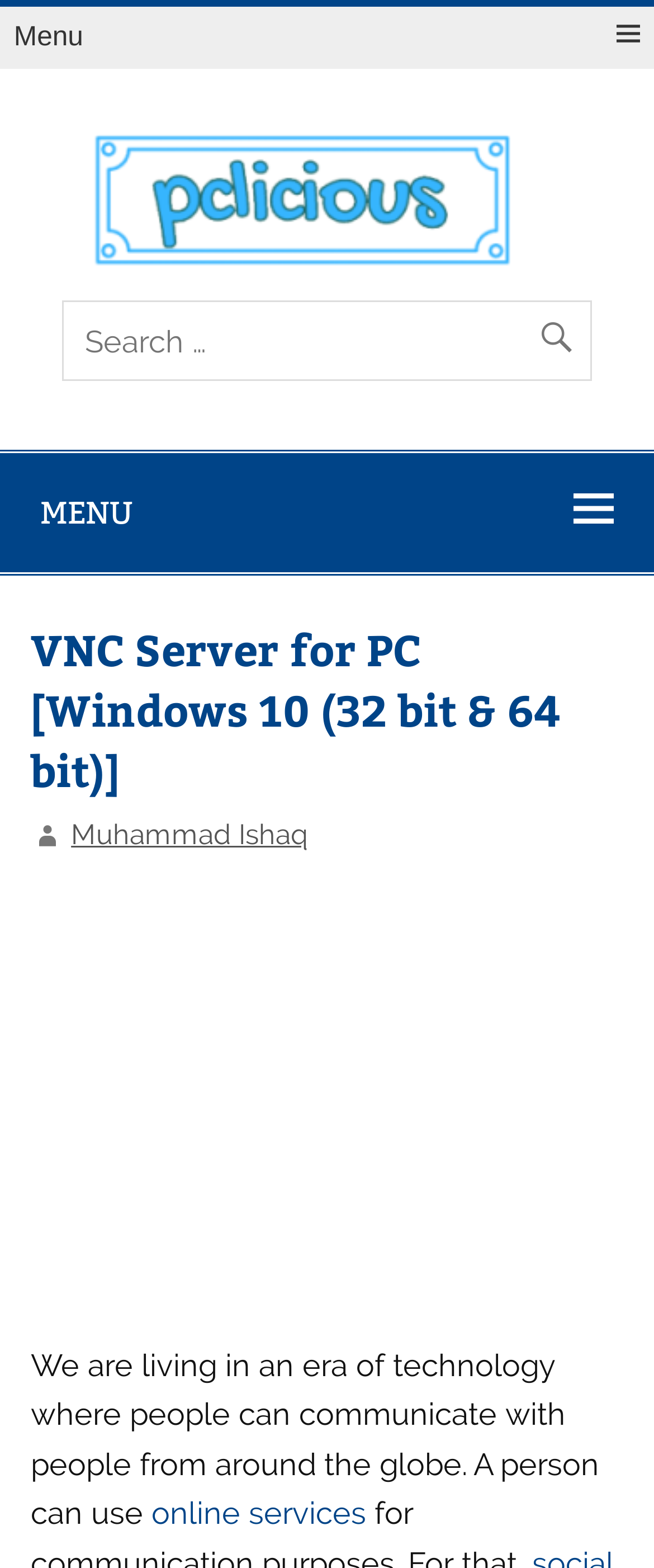What is the name of the website? From the image, respond with a single word or brief phrase.

Pclicious